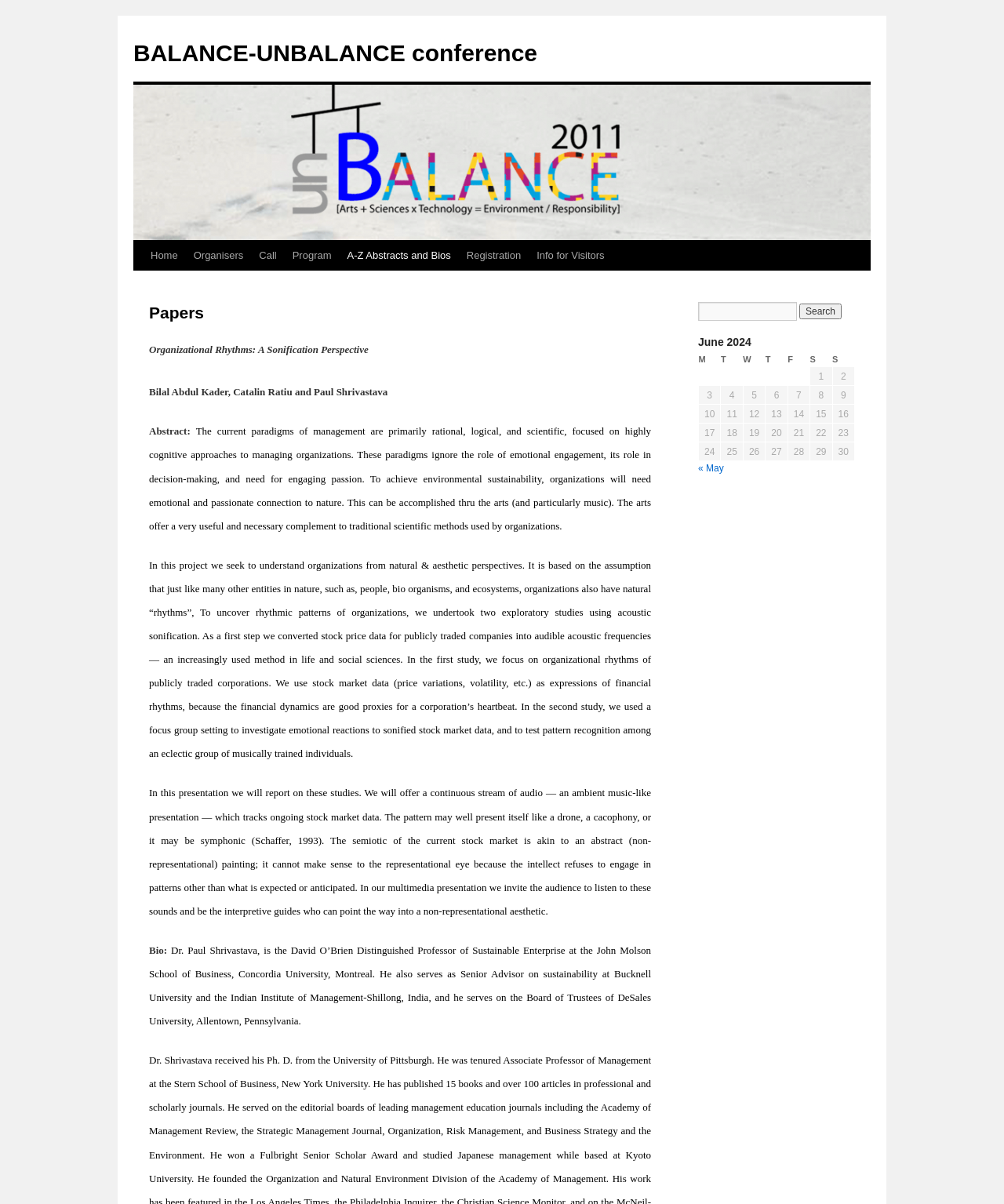Produce an elaborate caption capturing the essence of the webpage.

This webpage appears to be a conference webpage, specifically for the BALANCE-UNBALANCE conference. At the top of the page, there is a navigation menu with links to various sections of the conference, including "Home", "Organisers", "Call", "Program", "A-Z Abstracts and Bios", "Registration", and "Info for Visitors".

Below the navigation menu, there is a heading that reads "Papers". This section appears to be dedicated to showcasing research papers related to the conference. The first paper is titled "Organizational Rhythms: A Sonification Perspective" and is authored by Bilal Abdul Kader, Catalin Ratiu, and Paul Shrivastava. The paper's abstract is provided, which discusses the use of sonification to understand organizational rhythms and promote environmental sustainability.

The paper's abstract is followed by a brief bio of Dr. Paul Shrivastava, one of the authors. To the right of the paper's section, there is a complementary section that contains a search bar and a table with a calendar for June 2024. The table has seven columns, each representing a day of the week, and multiple rows, each representing a date in June.

At the bottom of the page, there is a navigation section that allows users to navigate to previous and next months. There is also a link to the previous month, May.